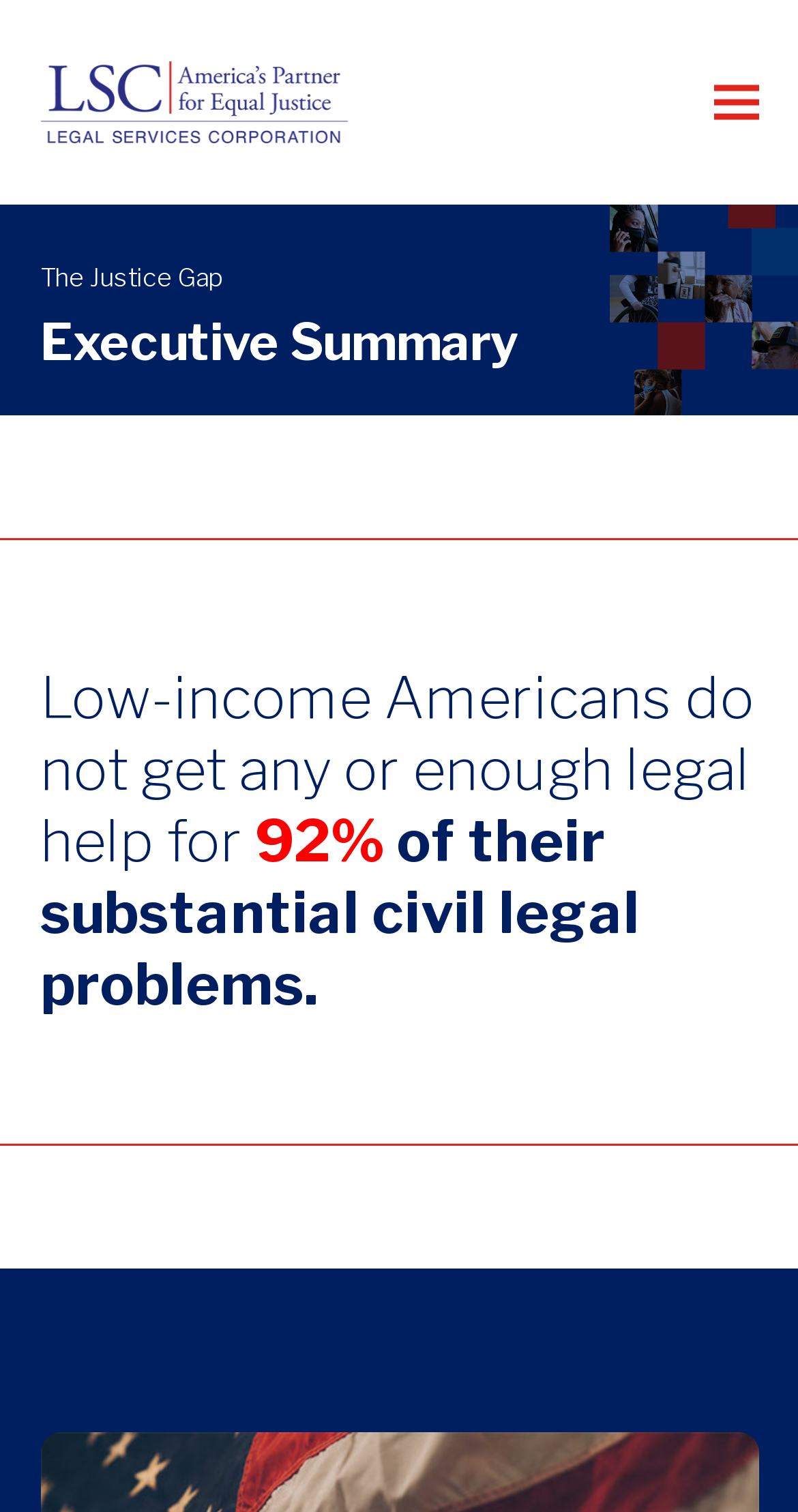How many columns does the layout table have?
Look at the screenshot and respond with one word or a short phrase.

Unknown